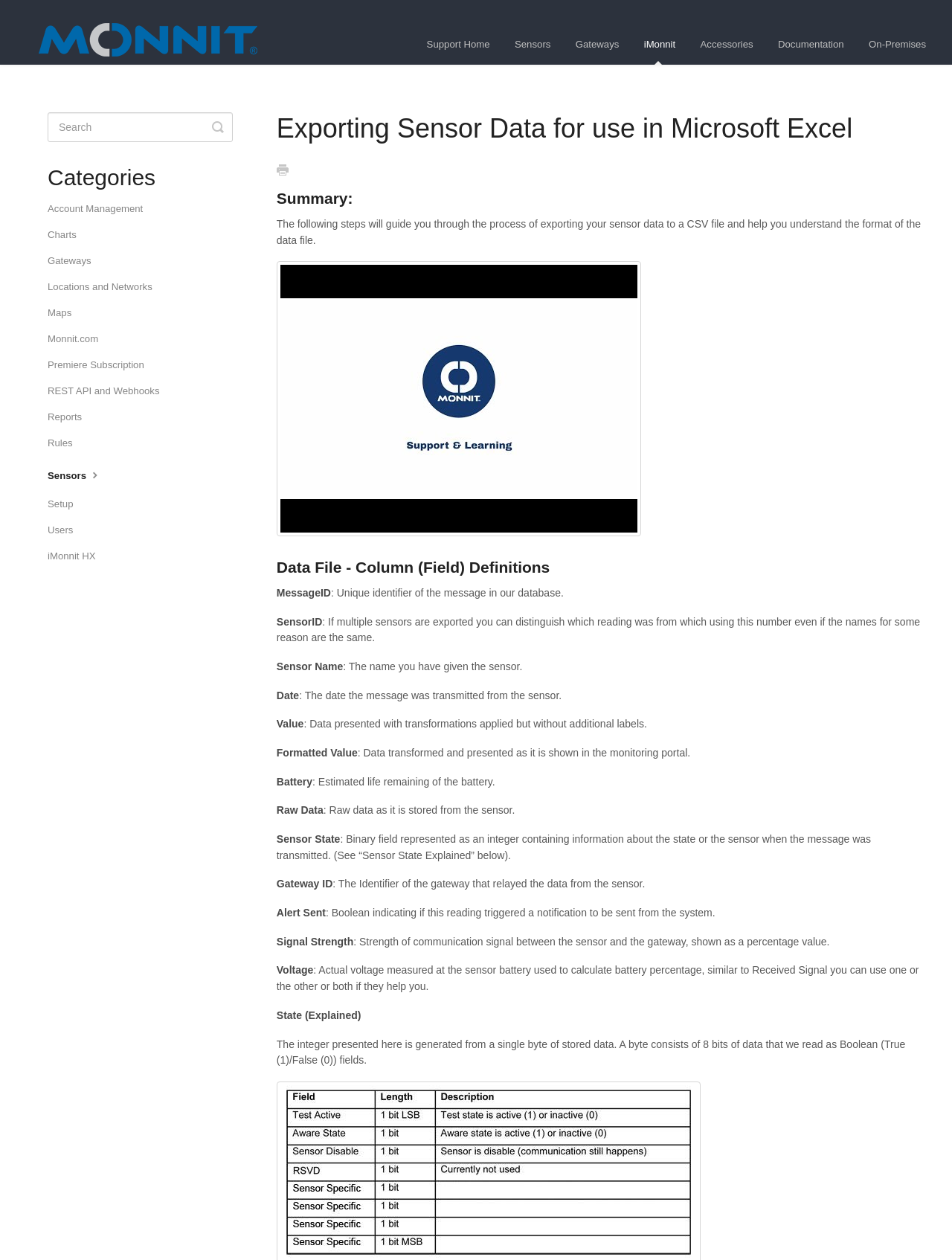Observe the image and answer the following question in detail: What is the 'Gateway ID' column in the CSV file?

According to the webpage, the 'Gateway ID' column in the CSV file contains the identifier of the gateway that relayed the data from the sensor.